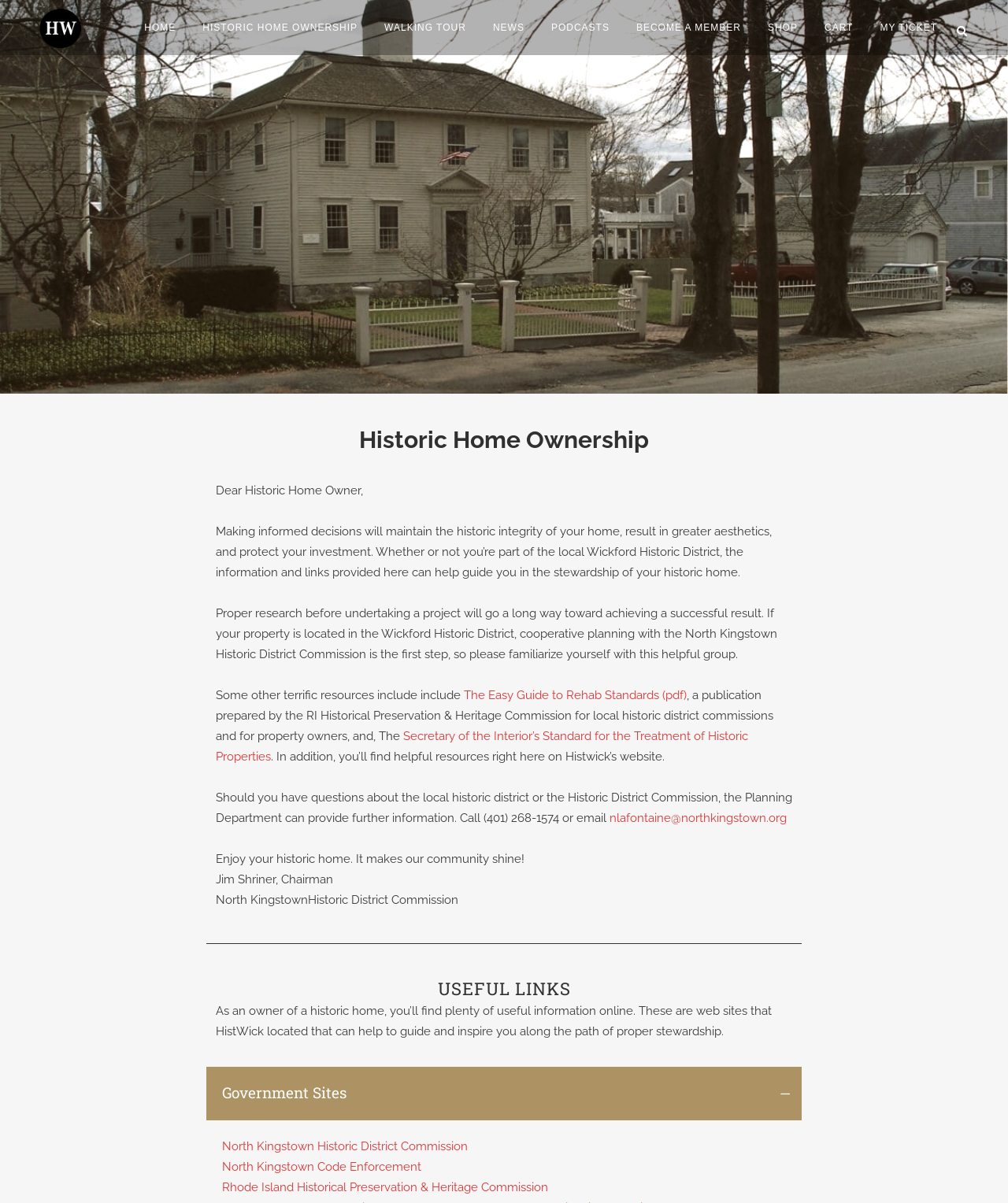Construct a comprehensive description capturing every detail on the webpage.

The webpage is about Historic Wickford and Historic Home Ownership. At the top left corner, there are five identical logo images. Below the logos, there is a navigation menu with 10 links: HOME, HISTORIC HOME OWNERSHIP, WALKING TOUR, NEWS, PODCASTS, BECOME A MEMBER, SHOP, CART, MY TICKET, and an icon represented by '\uf002'.

The main content of the webpage is divided into two sections. The first section has a heading "Historic Home Ownership" and provides guidance for historic home owners. It starts with a greeting and introduction, followed by a paragraph of text that advises home owners to make informed decisions to maintain the historic integrity of their homes. The text also mentions the importance of cooperative planning with the North Kingstown Historic District Commission.

Below this introduction, there are several paragraphs of text that provide more information and resources for historic home owners. These resources include links to publications such as "The Easy Guide to Rehab Standards" and "Secretary of the Interior’s Standard for the Treatment of Historic Properties". There is also contact information for the Planning Department, which can provide further information about the local historic district or the Historic District Commission.

The second section of the main content has a heading "USEFUL LINKS" and provides a list of online resources for historic home owners. These resources are categorized into tabs, with the first tab being "Government Sites L K". This tab contains links to government websites such as the North Kingstown Historic District Commission, North Kingstown Code Enforcement, and Rhode Island Historical Preservation & Heritage Commission.